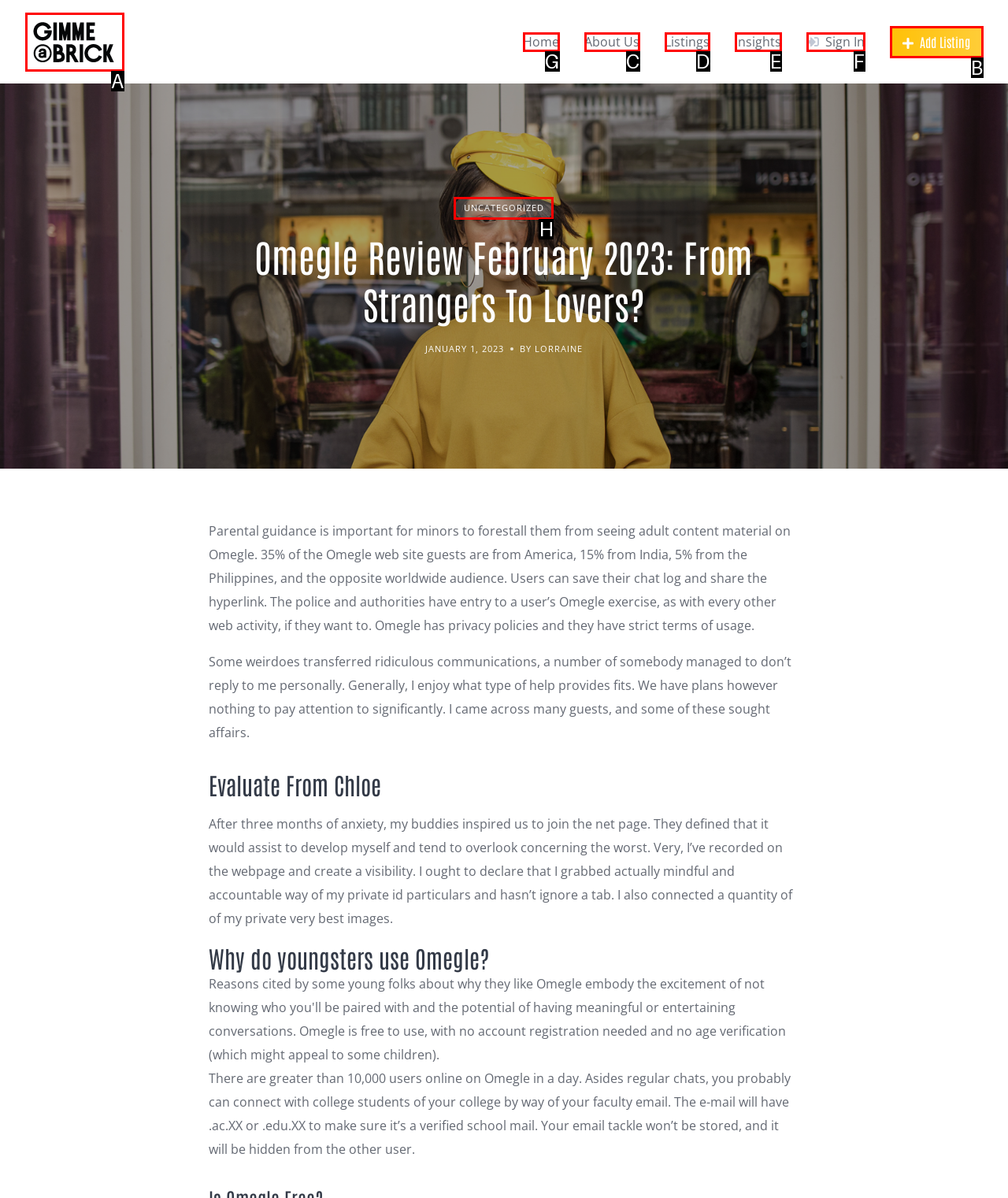Identify the HTML element that should be clicked to accomplish the task: Click the 'Home' link
Provide the option's letter from the given choices.

G